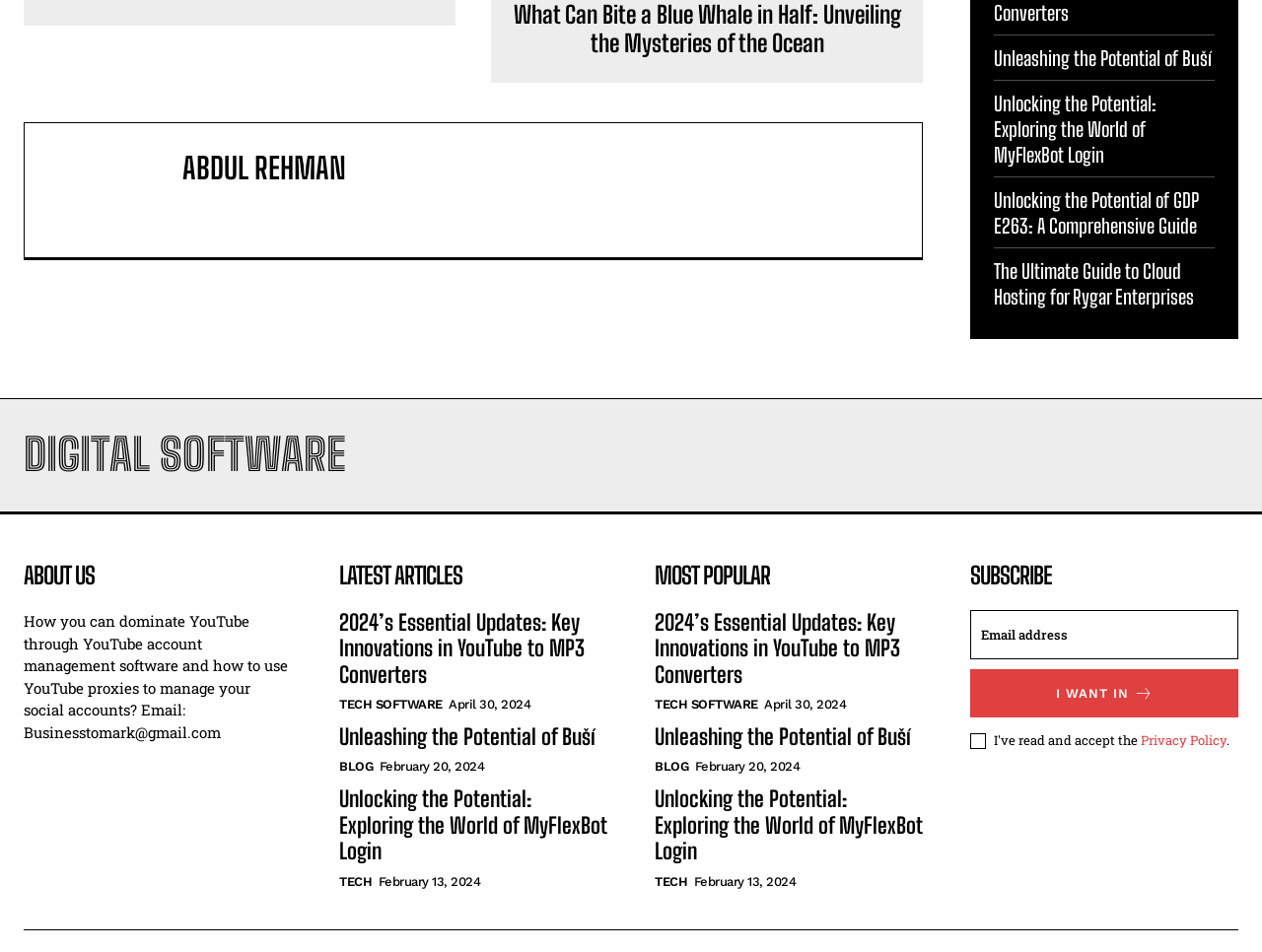Kindly determine the bounding box coordinates for the area that needs to be clicked to execute this instruction: "Go to the 'Dreamscaping Therapy' page".

None